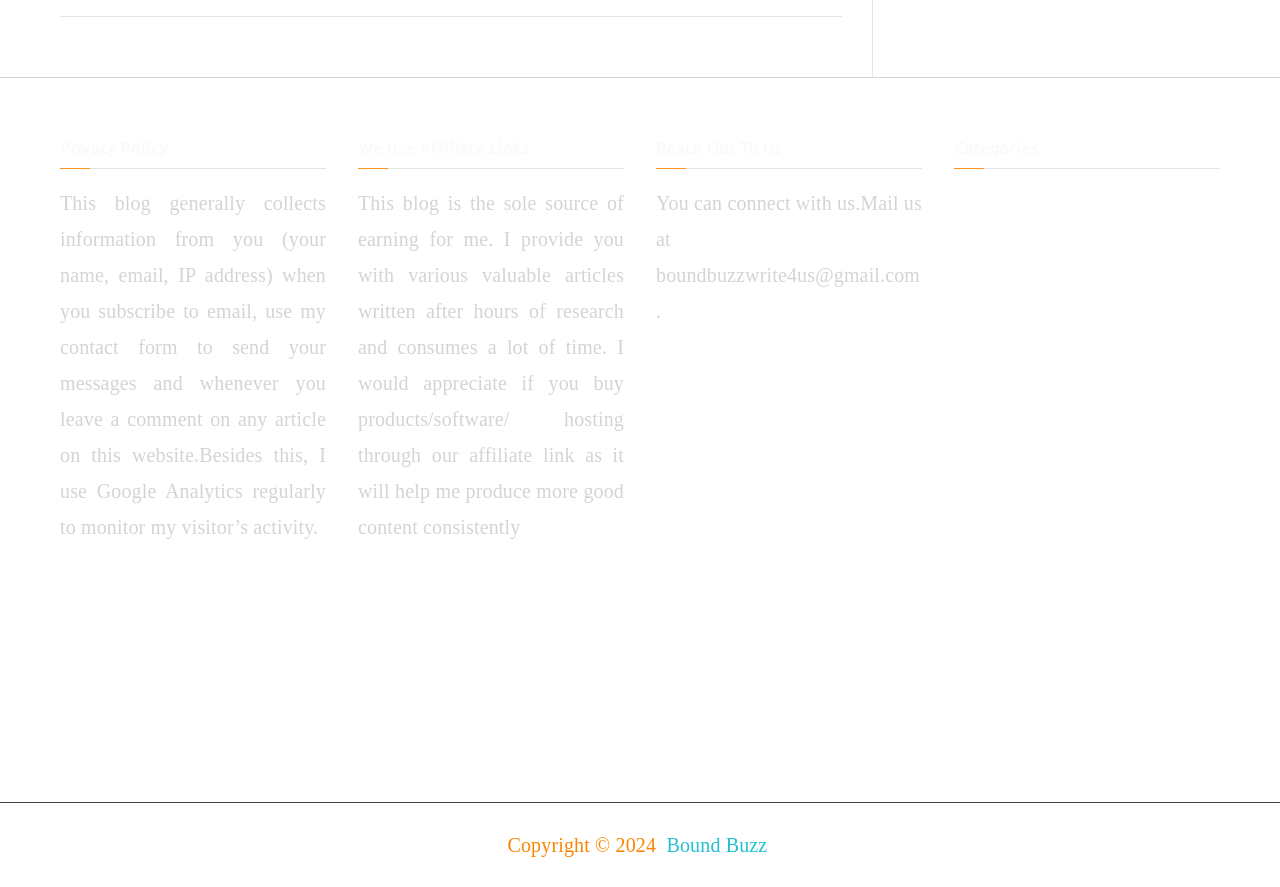What is the name of the blog?
Please answer the question with a single word or phrase, referencing the image.

Bound Buzz